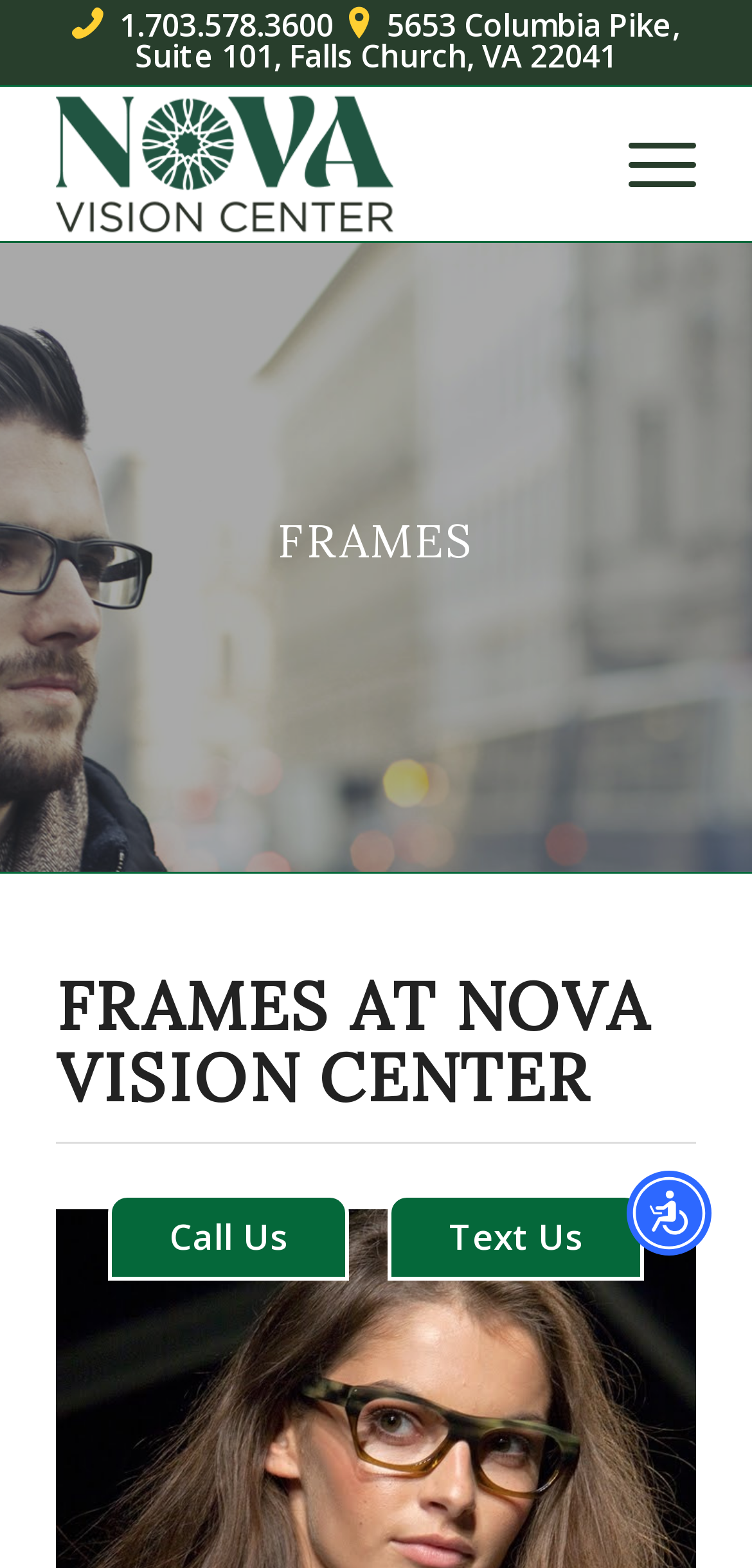Provide a brief response to the question below using a single word or phrase: 
How many ways can I contact Nova Vision Center?

2